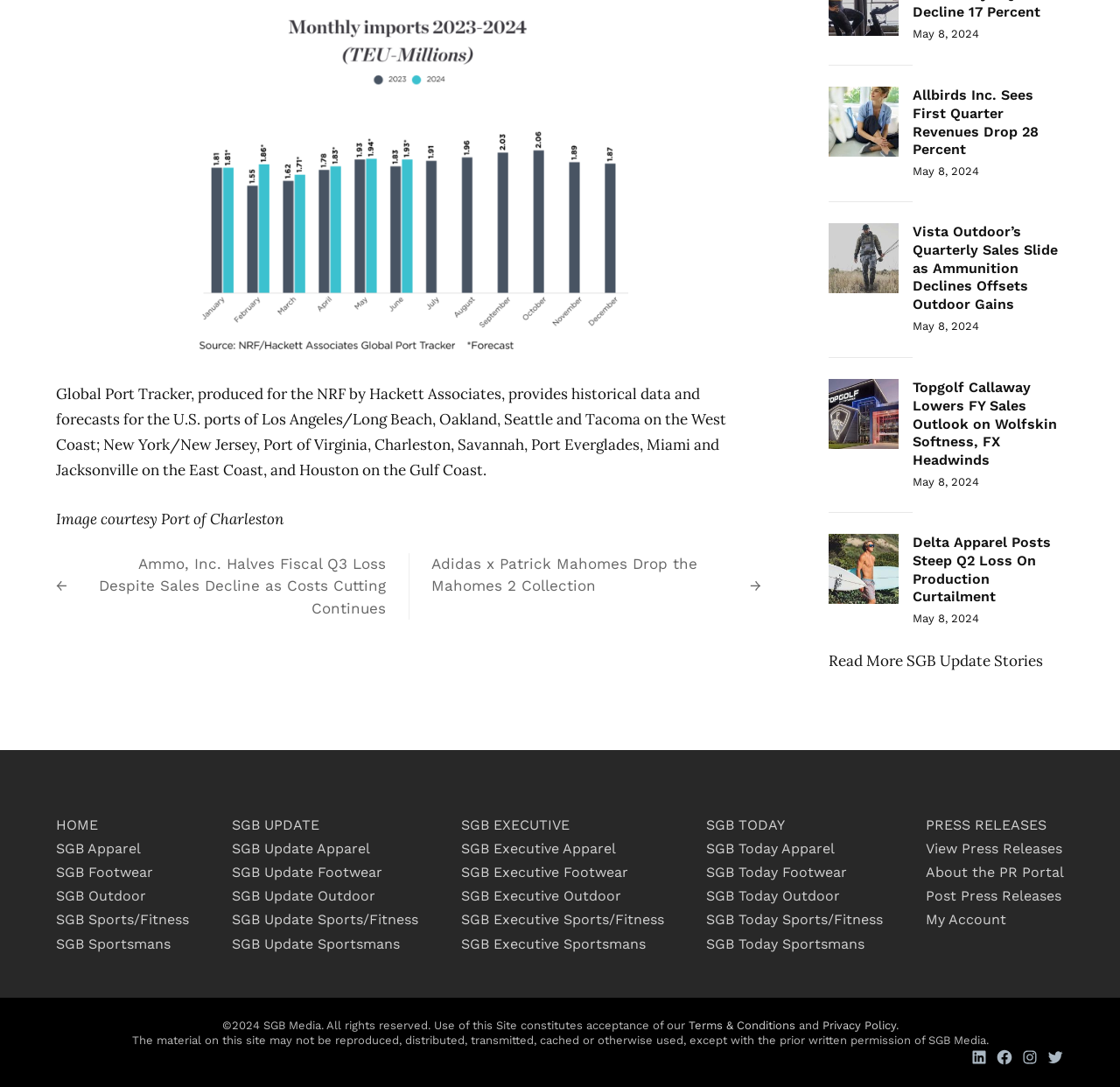Locate the bounding box coordinates of the clickable region necessary to complete the following instruction: "View more SGB Update stories". Provide the coordinates in the format of four float numbers between 0 and 1, i.e., [left, top, right, bottom].

[0.74, 0.593, 0.931, 0.623]